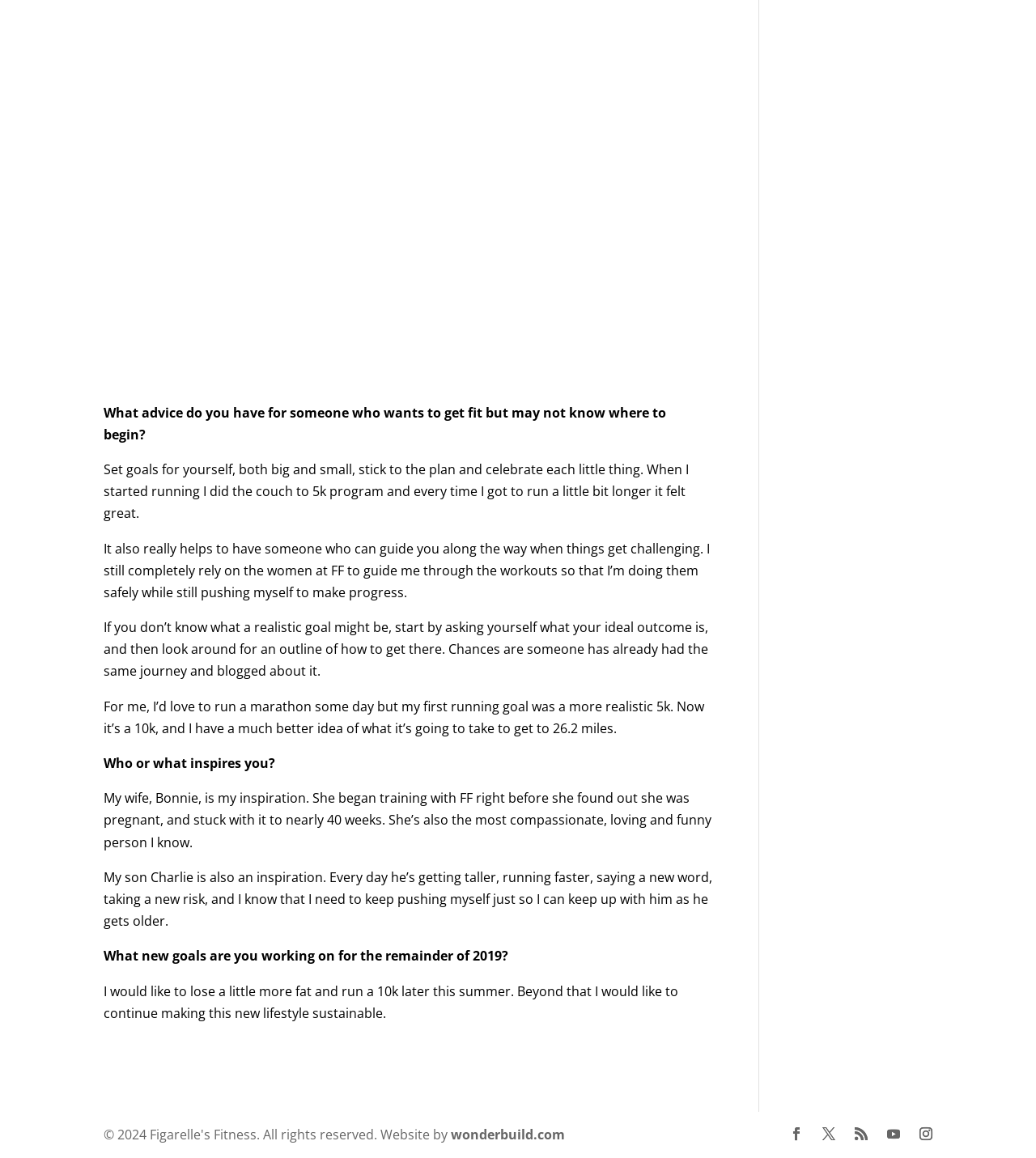What is the author's long-term running goal?
Look at the image and answer the question using a single word or phrase.

Marathon